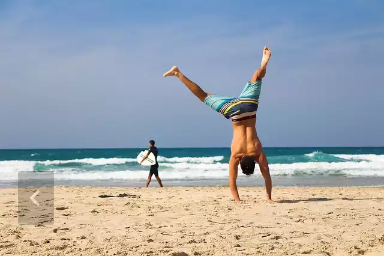With reference to the screenshot, provide a detailed response to the question below:
What is the color of the ocean in the background?

The caption describes the backdrop of the image as a stunning turquoise ocean, with gentle waves lapping against the shore, under a clear blue sky.